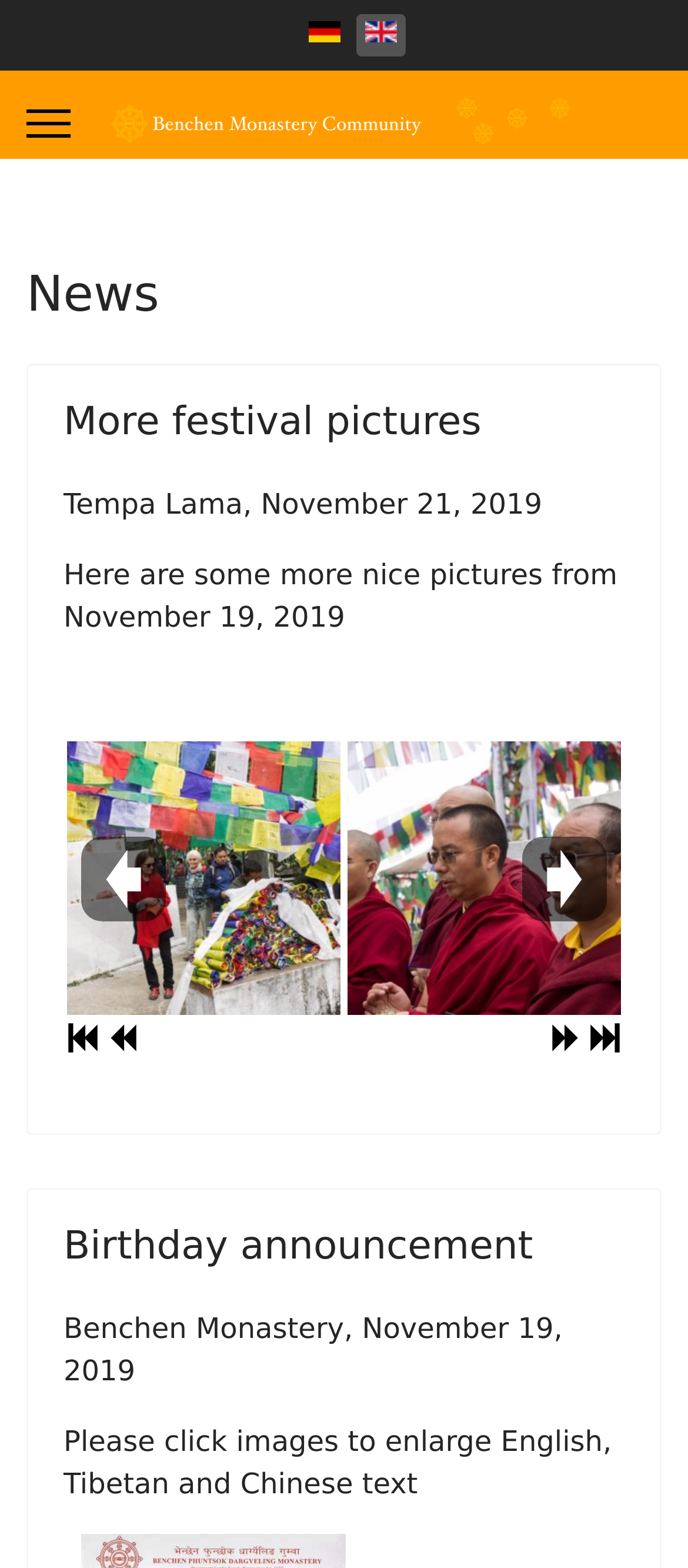Create an elaborate caption that covers all aspects of the webpage.

The webpage is about the Benchen Monastery Community, with a focus on news and announcements. At the top, there are language selection links, including "German" and "English (UK)", each accompanied by a small flag icon. Below these links, there is a prominent link to the "Menu" section, although it is currently hidden.

The main content area features a large heading that reads "News", followed by a subheading "More festival pictures". Below this, there is a brief description of the content, including the date "November 21, 2019" and a short paragraph of text. The text is accompanied by a series of links to view more images, with pagination links "(1/20)" and "(2/20)" indicating that there are multiple pages of images.

Further down the page, there is another section with a heading "Birthday announcement", which includes a link to view more information and a brief description of the event, including the date "November 19, 2019". Finally, there is a note at the bottom of the page instructing users to click on images to enlarge them, with text available in English, Tibetan, and Chinese.